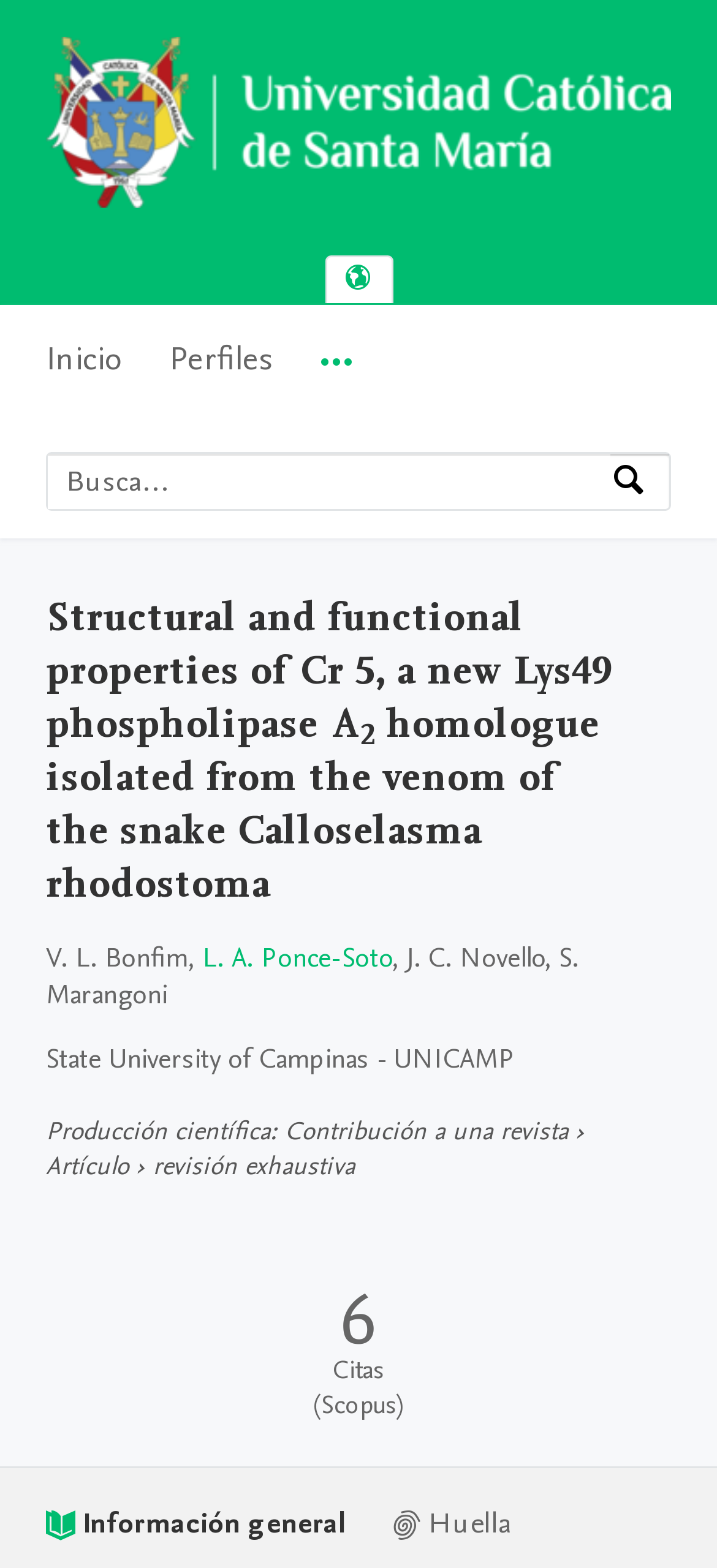What is the name of the university?
Using the information presented in the image, please offer a detailed response to the question.

The university's name can be found in the top-left corner of the webpage, where the logo is located, and it is also mentioned in the navigation menu.